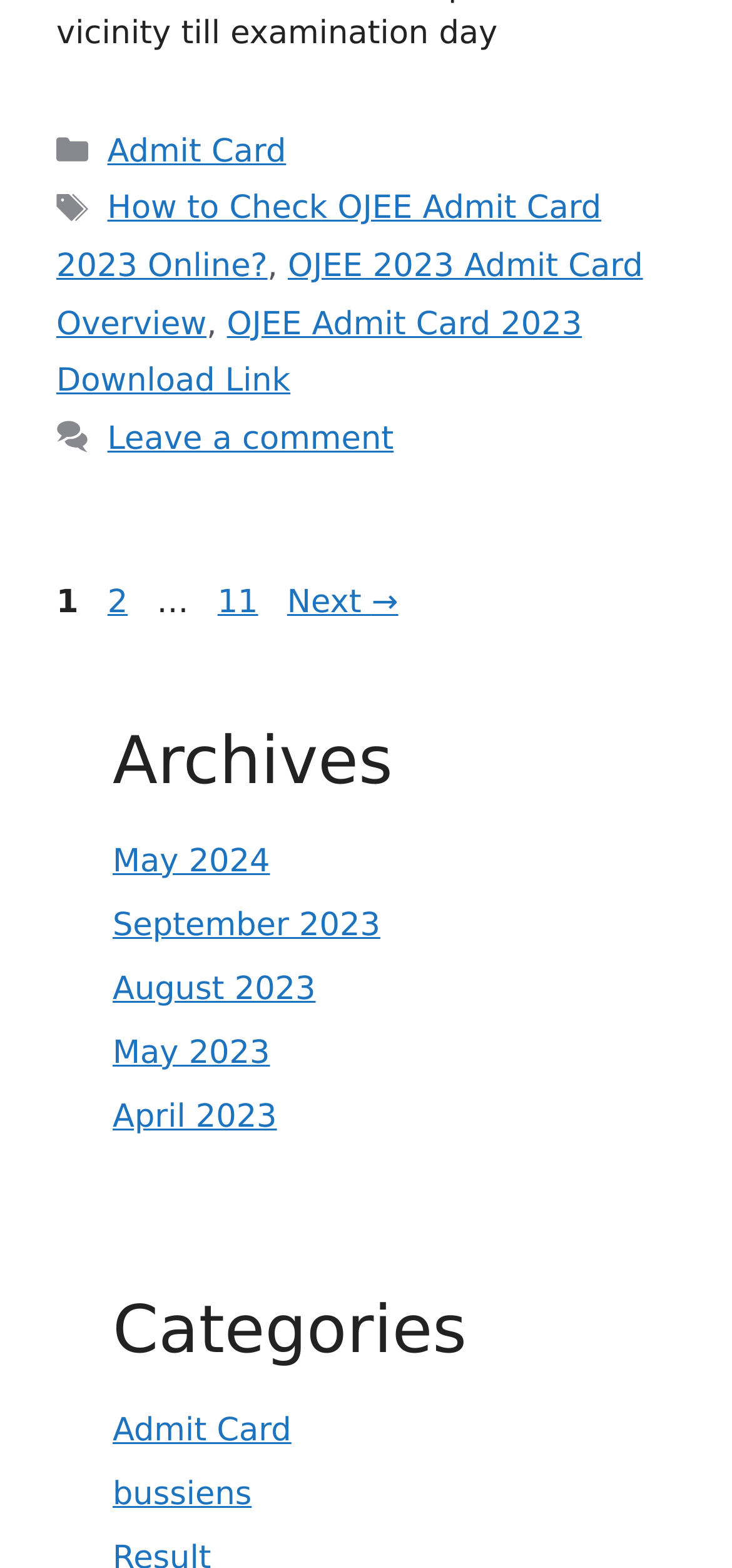Locate the bounding box coordinates of the element that should be clicked to fulfill the instruction: "Go to Page 2".

[0.134, 0.373, 0.187, 0.397]